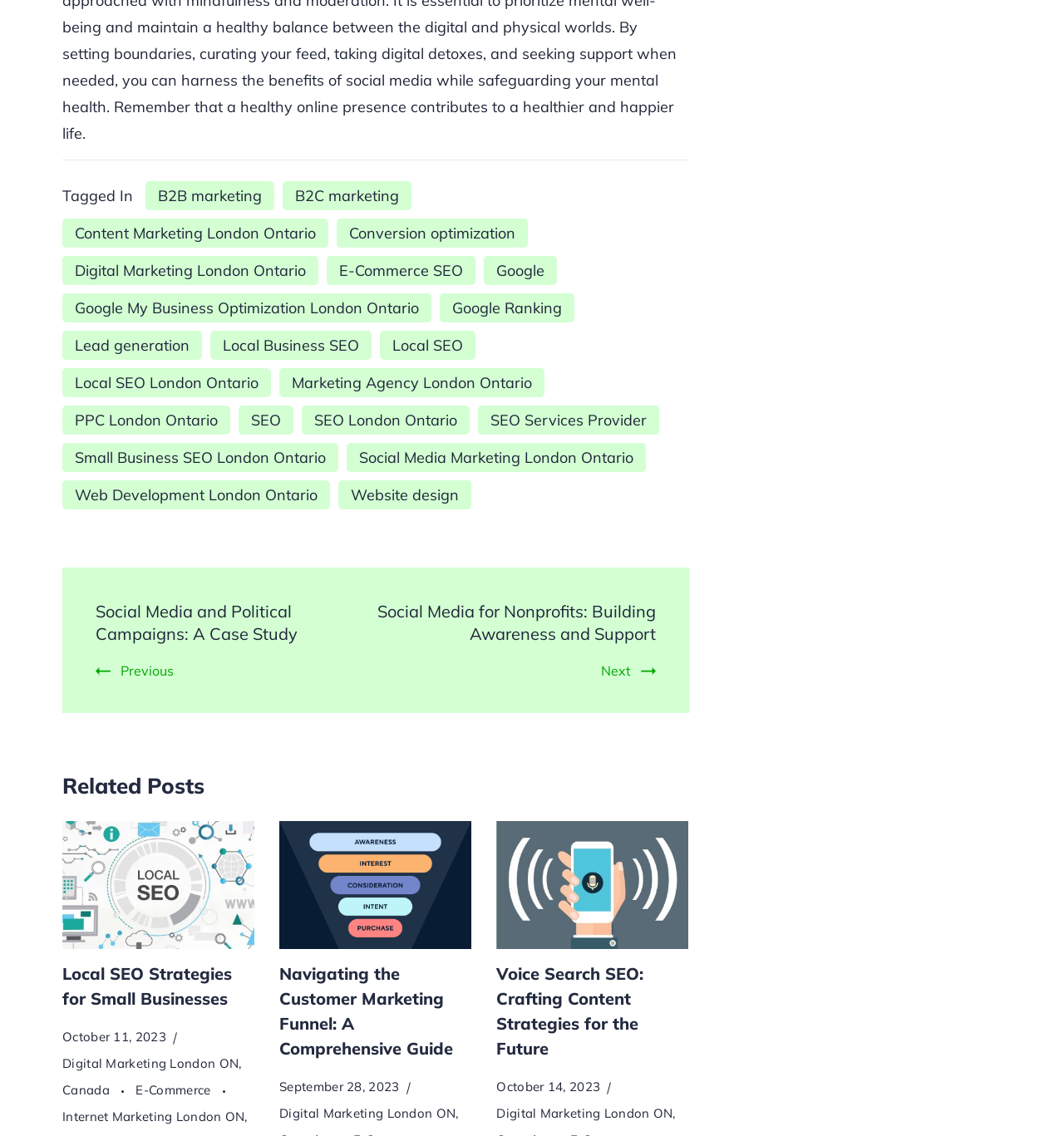Locate the bounding box coordinates of the clickable region necessary to complete the following instruction: "Go to Previous page". Provide the coordinates in the format of four float numbers between 0 and 1, i.e., [left, top, right, bottom].

[0.09, 0.583, 0.163, 0.598]